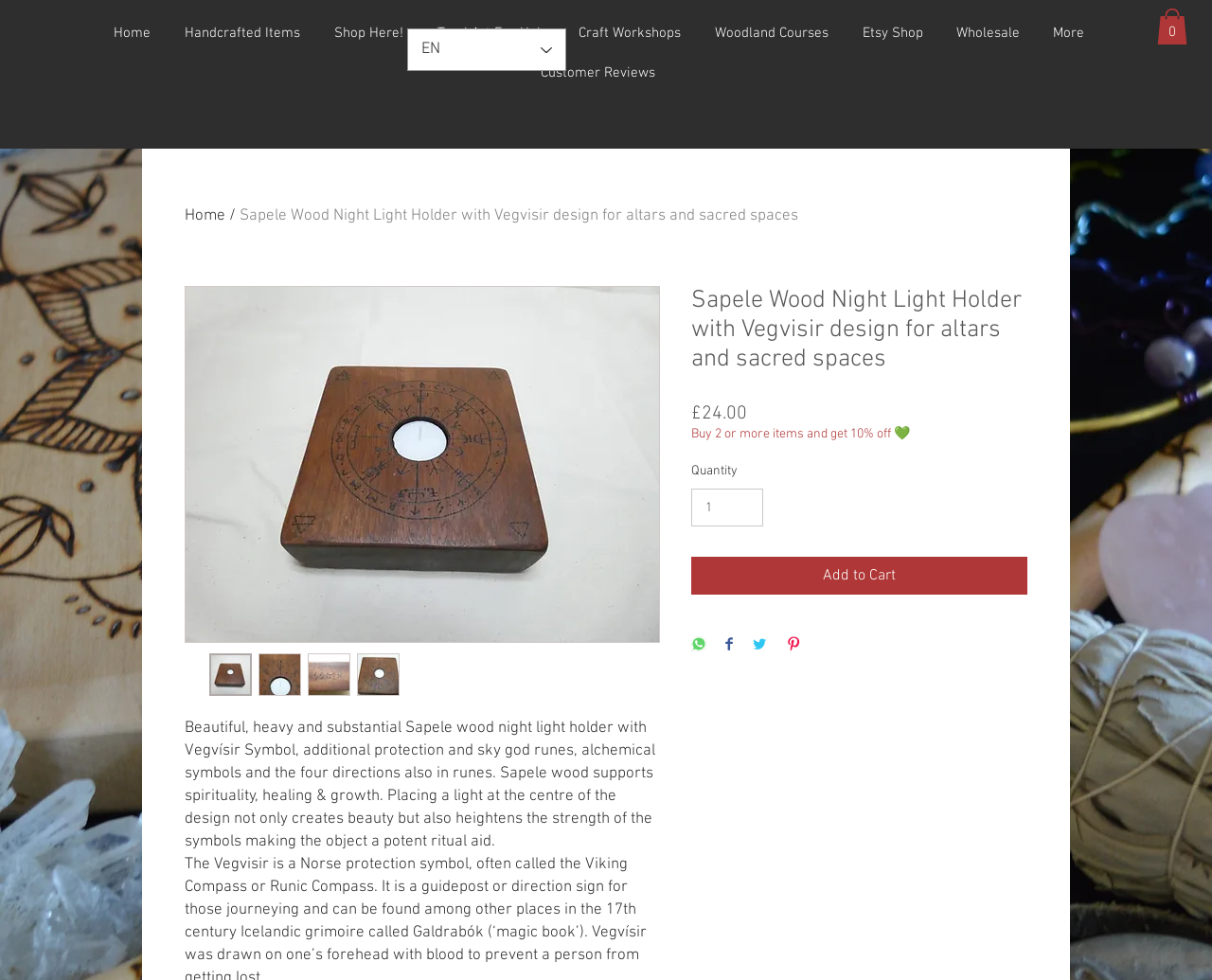Determine the bounding box for the UI element described here: "input value="1" aria-label="Quantity" value="1"".

[0.57, 0.498, 0.63, 0.538]